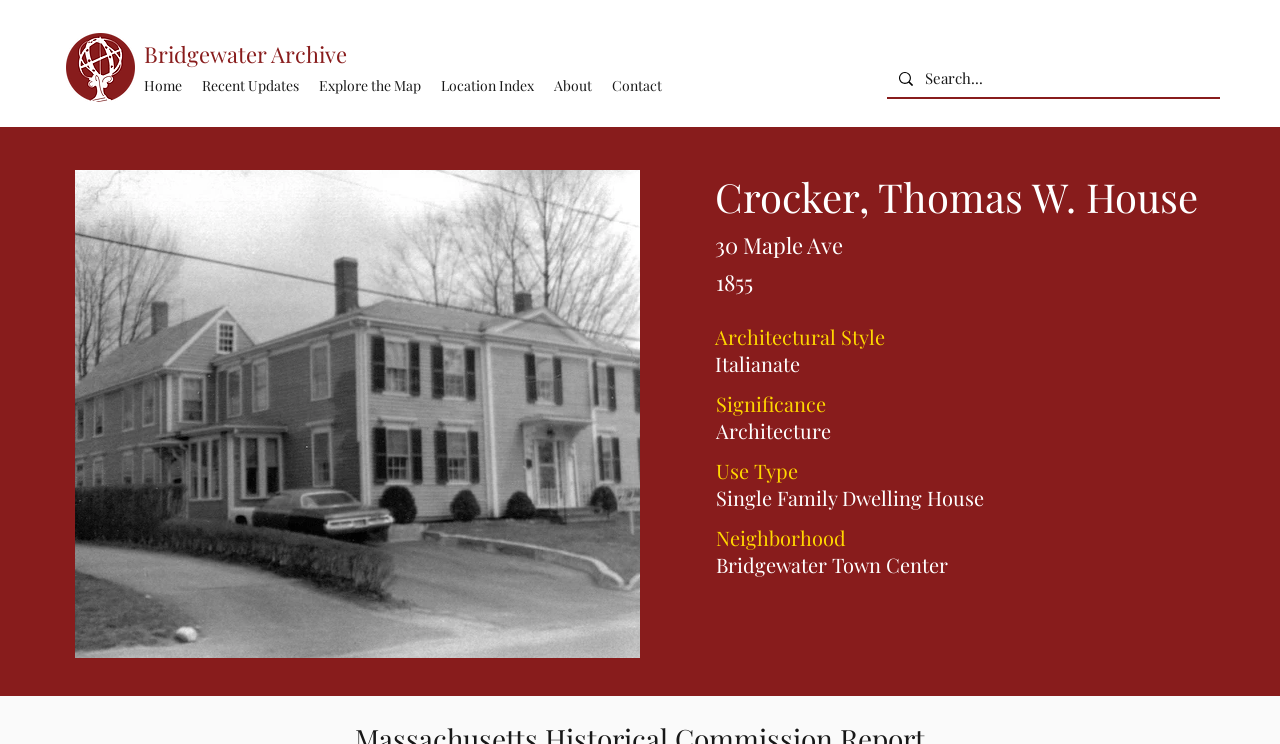Please locate the bounding box coordinates of the element that should be clicked to complete the given instruction: "Subscribe to ARI mailing list".

None